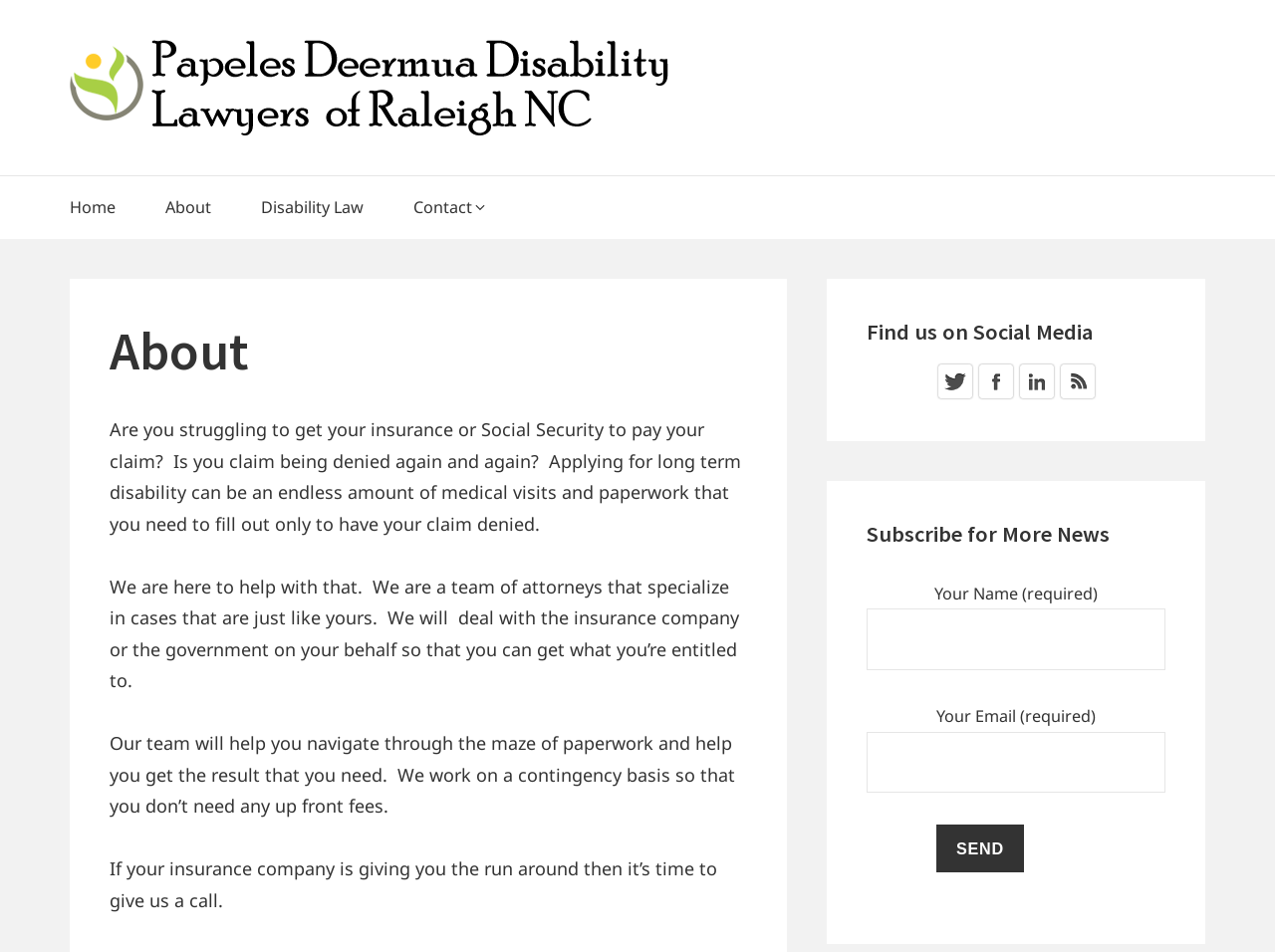Kindly determine the bounding box coordinates for the clickable area to achieve the given instruction: "Click the 'Send' button".

[0.734, 0.866, 0.803, 0.917]